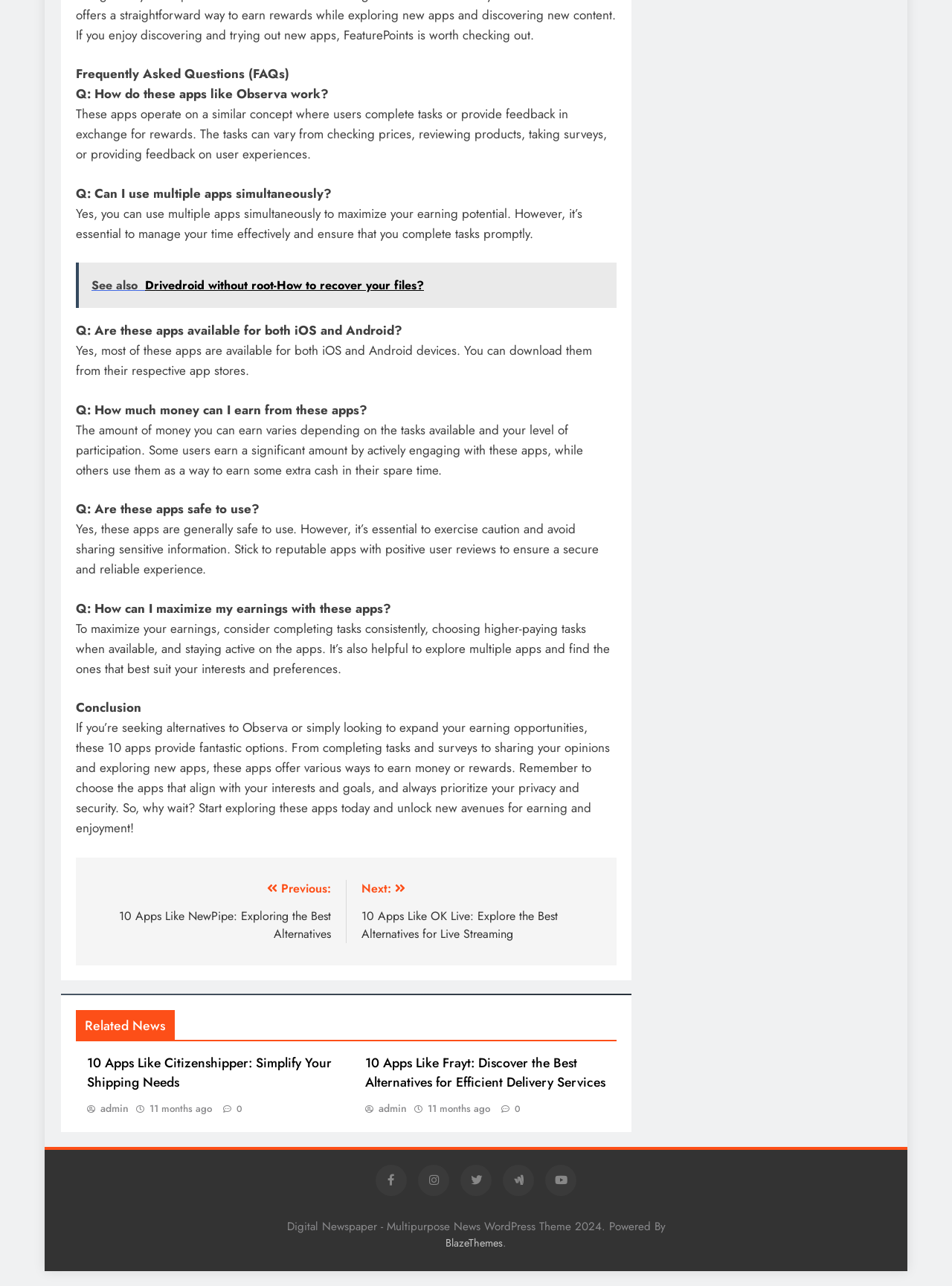Please respond to the question with a concise word or phrase:
What is the purpose of the apps mentioned in the FAQs?

Earn rewards